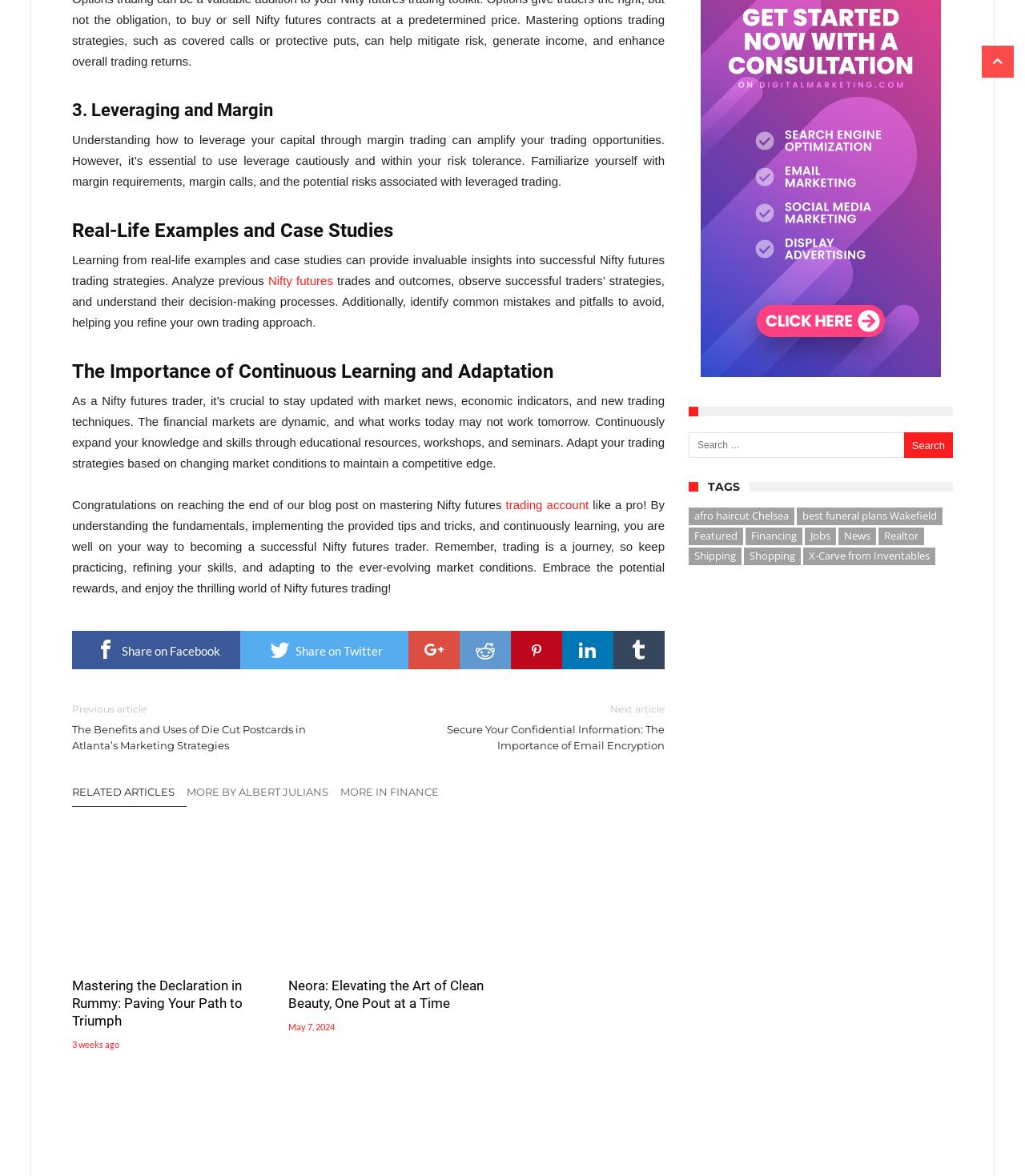Determine the bounding box coordinates of the clickable region to execute the instruction: "Share on Facebook". The coordinates should be four float numbers between 0 and 1, denoted as [left, top, right, bottom].

[0.07, 0.537, 0.234, 0.569]